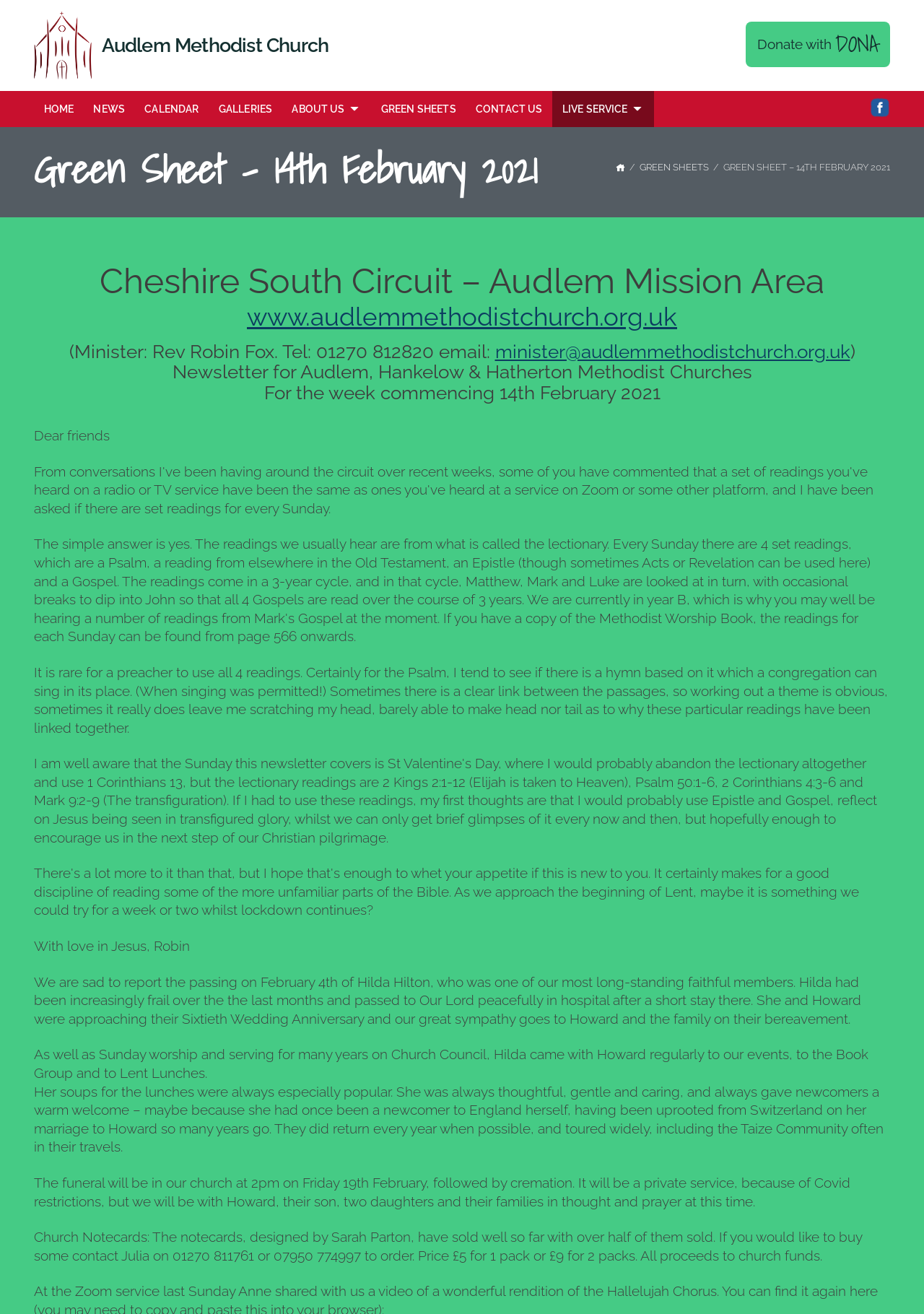What is the main title displayed on this webpage?

Green Sheet – 14th February 2021